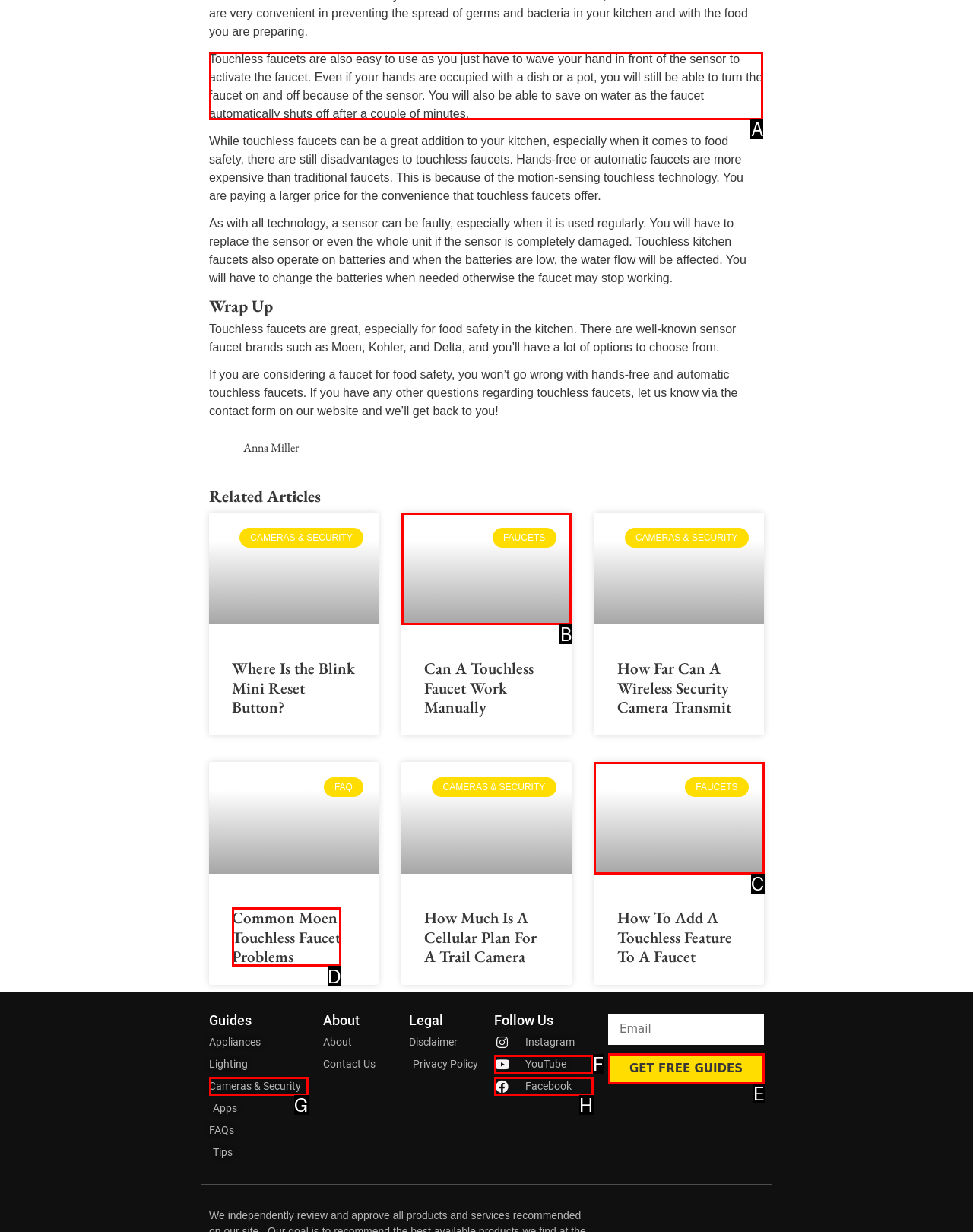Point out the specific HTML element to click to complete this task: read about touchless faucets Reply with the letter of the chosen option.

A